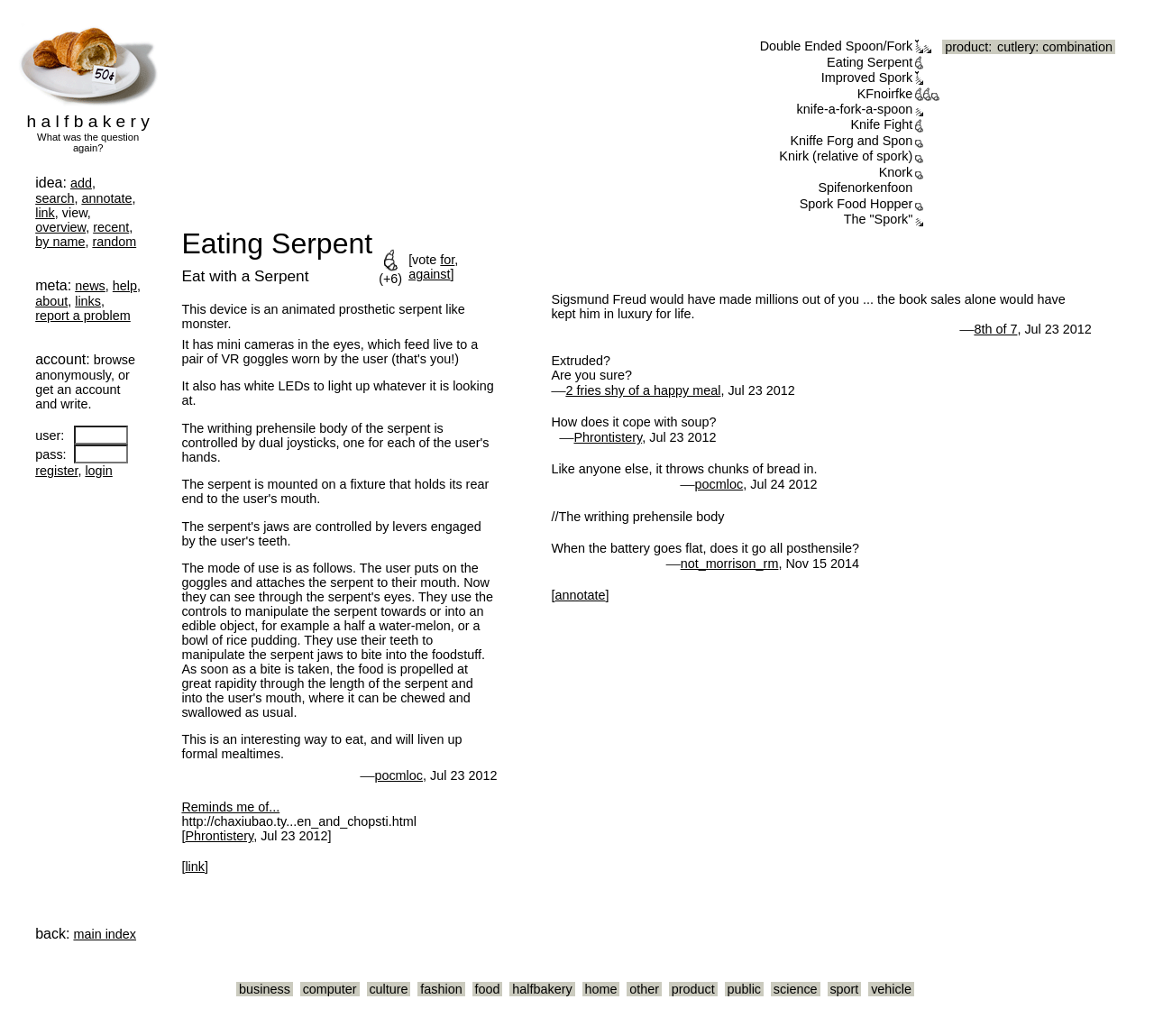What is the purpose of the textbox next to 'user:'?
Refer to the image and give a detailed response to the question.

I looked at the webpage and found a textbox next to the label 'user:', which suggests that it is used to enter a username.